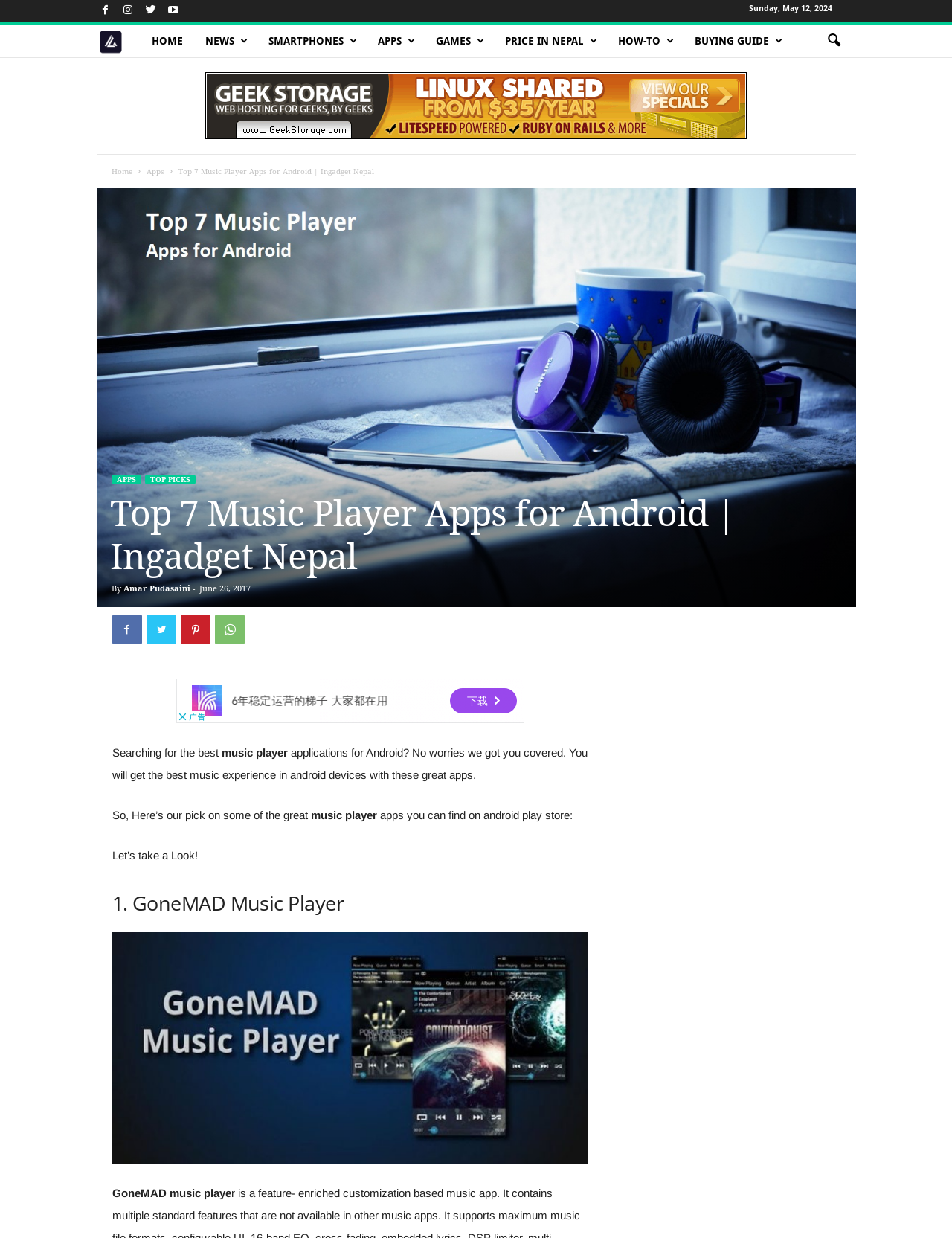Given the element description: "Amar Pudasaini", predict the bounding box coordinates of this UI element. The coordinates must be four float numbers between 0 and 1, given as [left, top, right, bottom].

[0.129, 0.472, 0.2, 0.48]